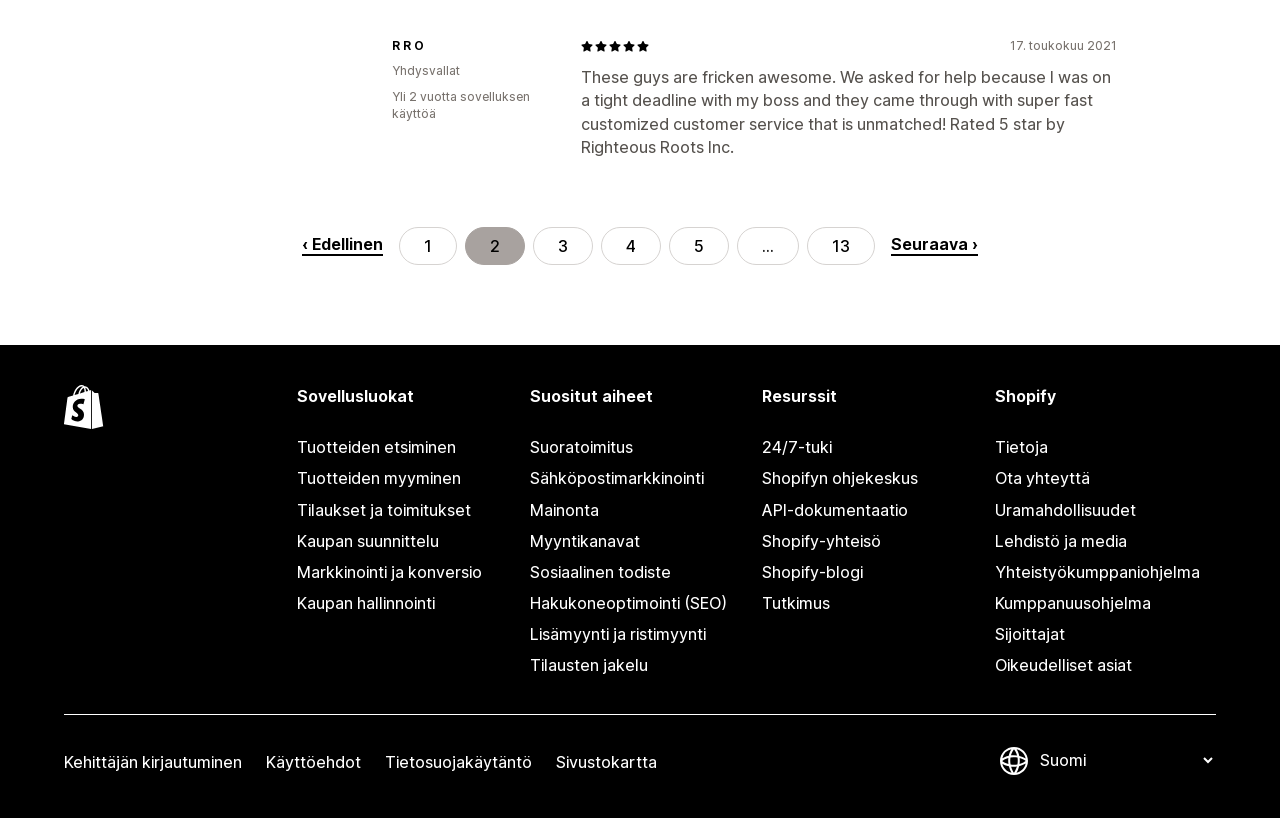Give the bounding box coordinates for the element described by: "Lehdistö ja media".

[0.777, 0.643, 0.95, 0.681]